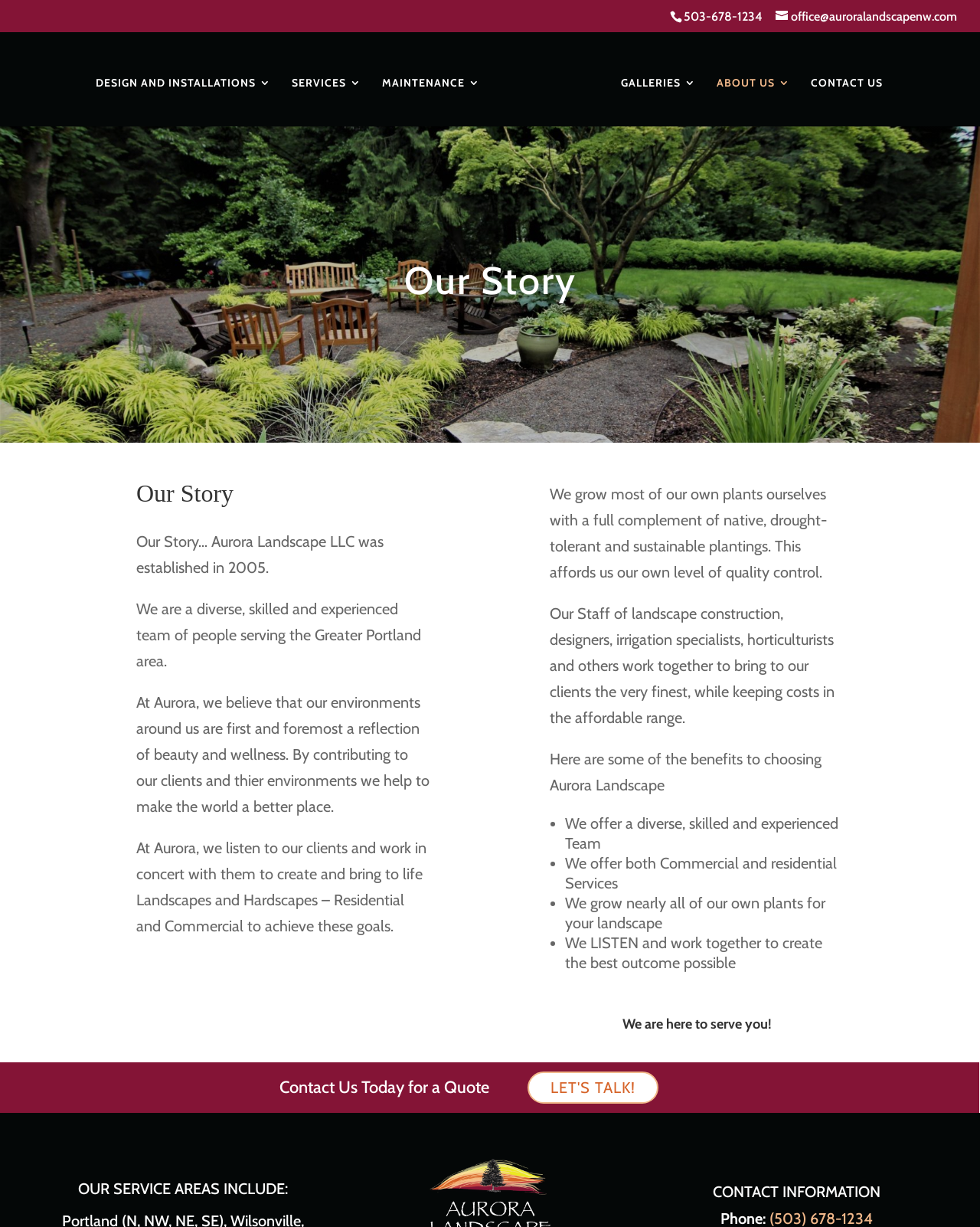What is the company's mission?
Could you answer the question in a detailed manner, providing as much information as possible?

According to the webpage, Aurora Landscape believes that environments around us are a reflection of beauty and wellness, and they contribute to their clients' environments to make the world a better place.